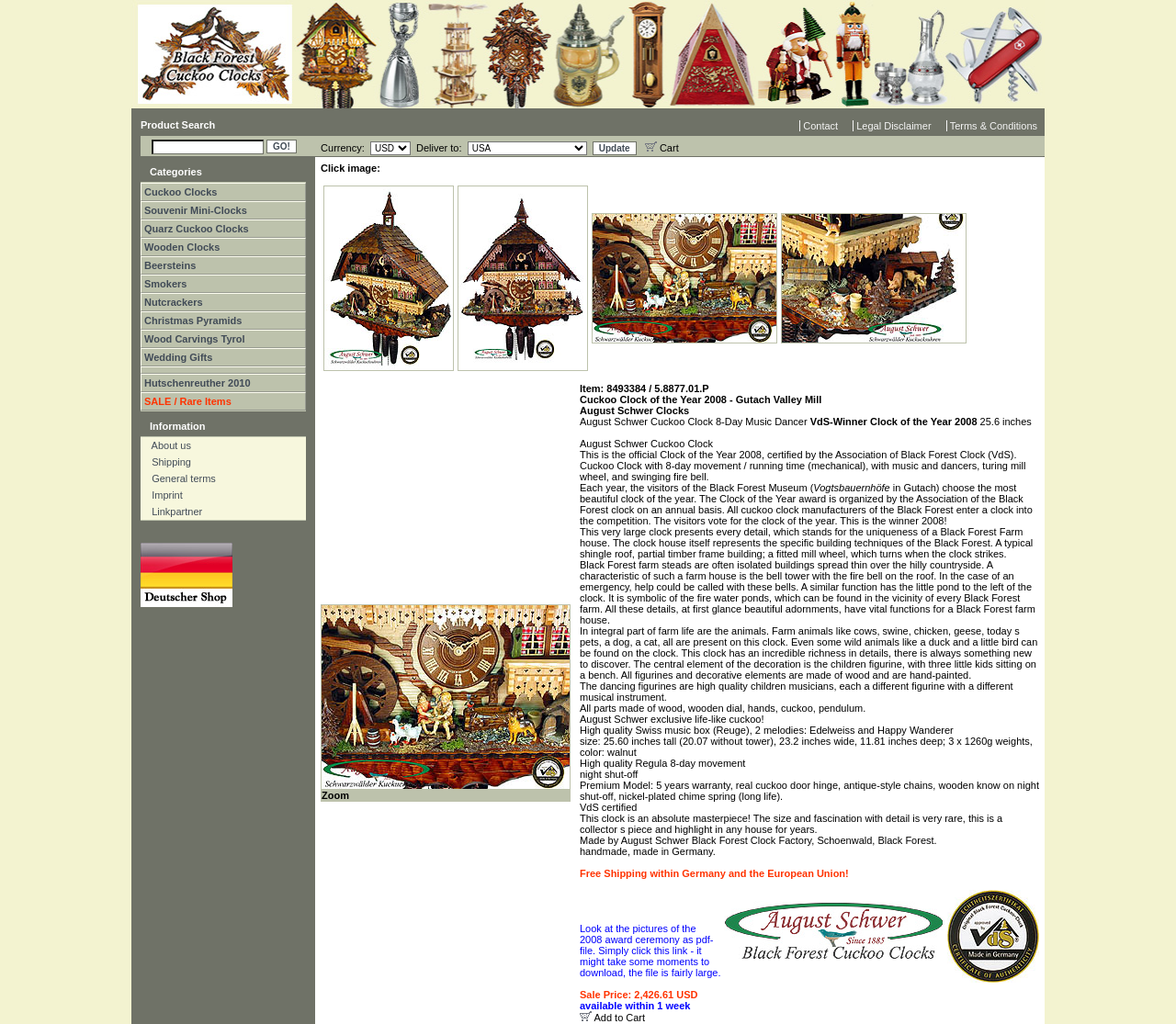Answer the question with a brief word or phrase:
How many product categories are listed?

11